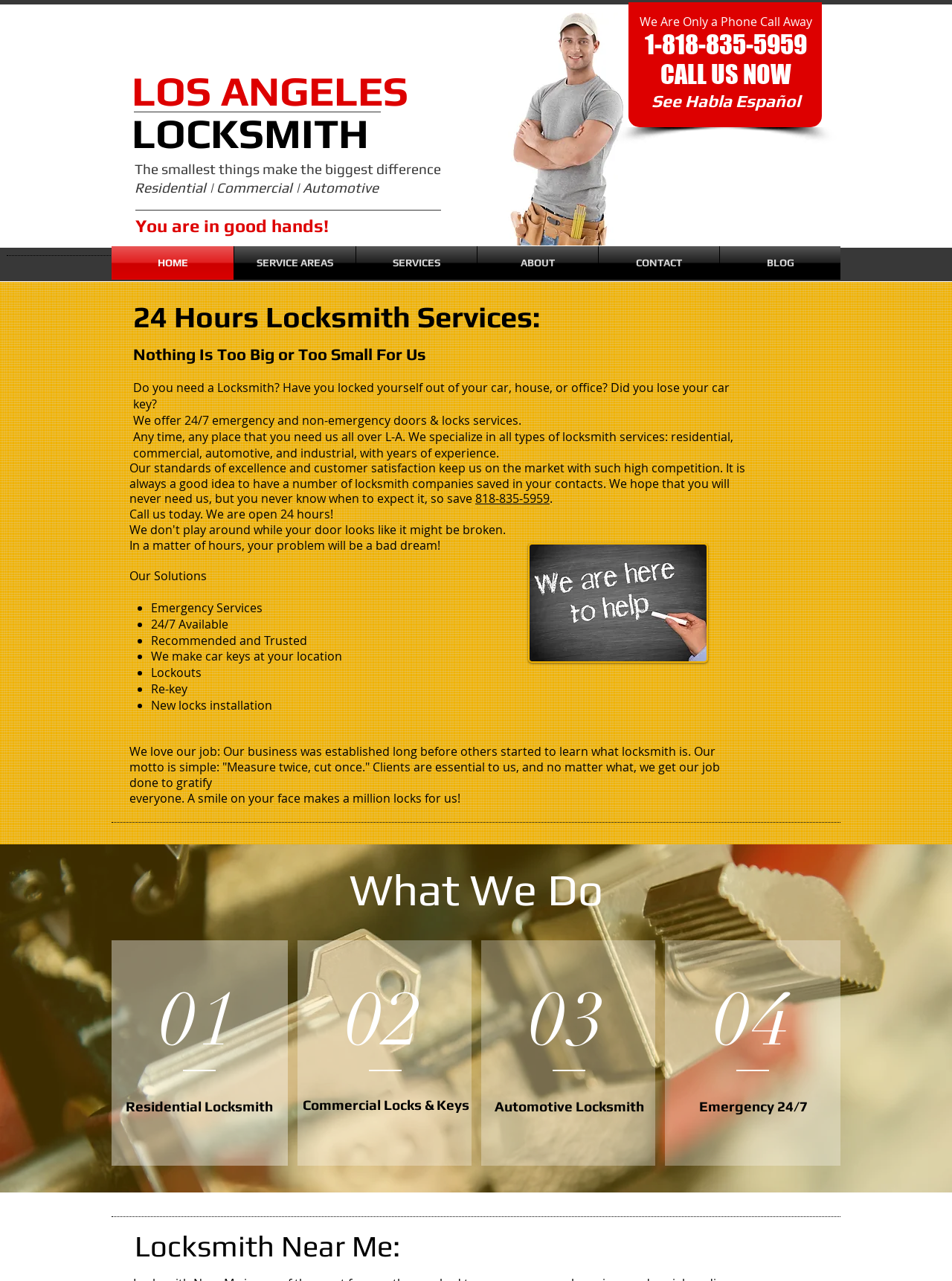Determine the bounding box coordinates of the clickable region to execute the instruction: "Add to Basket". The coordinates should be four float numbers between 0 and 1, denoted as [left, top, right, bottom].

None